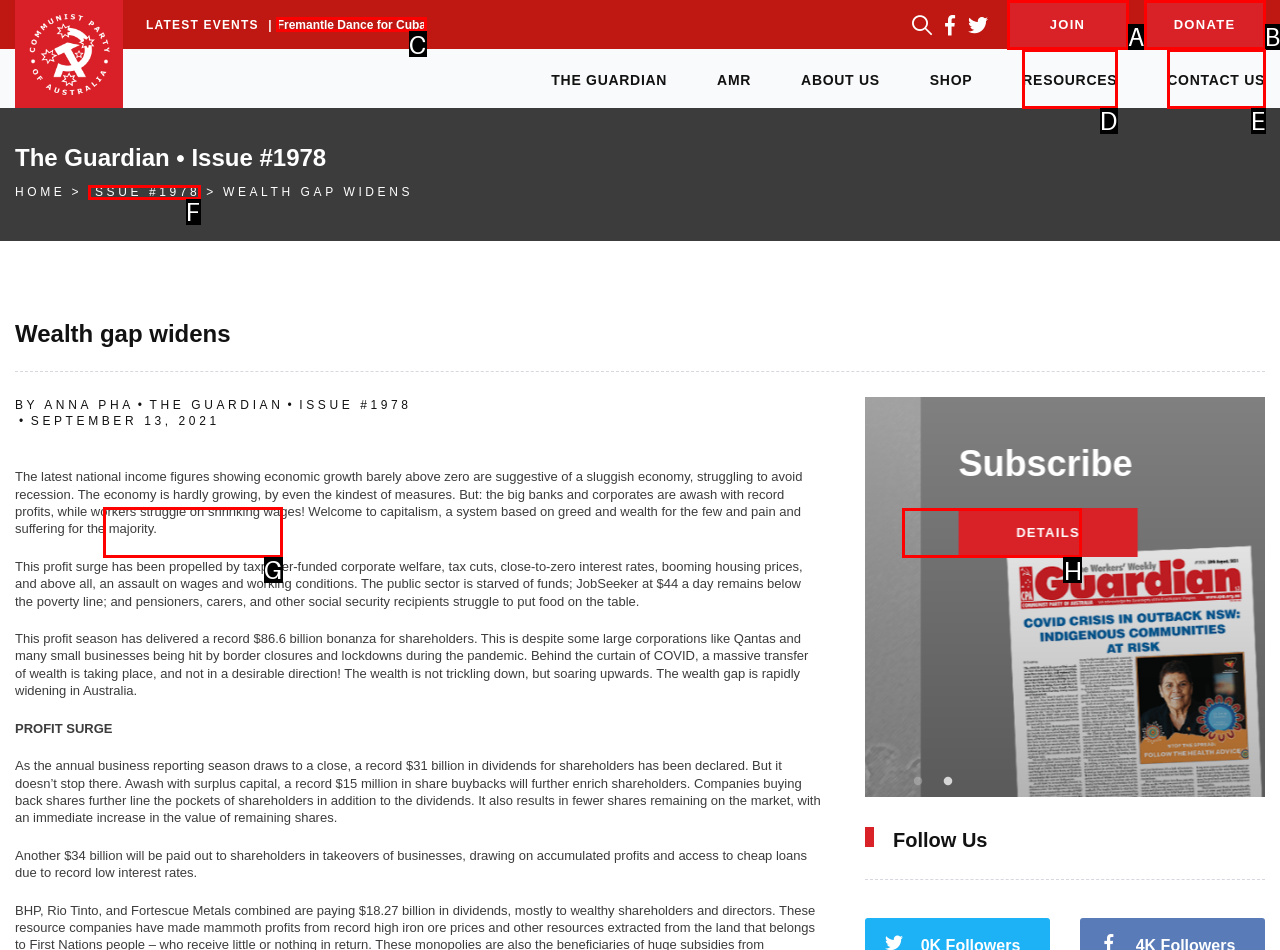Point out the HTML element I should click to achieve the following: Click the DETAILS link Reply with the letter of the selected element.

H